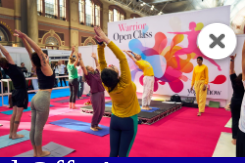Elaborate on the elements present in the image.

At an engaging yoga event, participants are immersed in a lively open class, focusing on their Warrior pose amidst a vibrant backdrop. The colorful banner reading "Warrior Open Class" enhances the atmosphere, while the participants, diverse in attire, stretch and connect with their bodies on yoga mats spread across a pink carpeted floor. A teacher in a bright yellow outfit leads the session, guiding the group towards an uplifting experience. Natural light floods the venue, accentuating the joyful energy of the class, as everyone aims to enhance their strength and mindfulness through this shared practice.